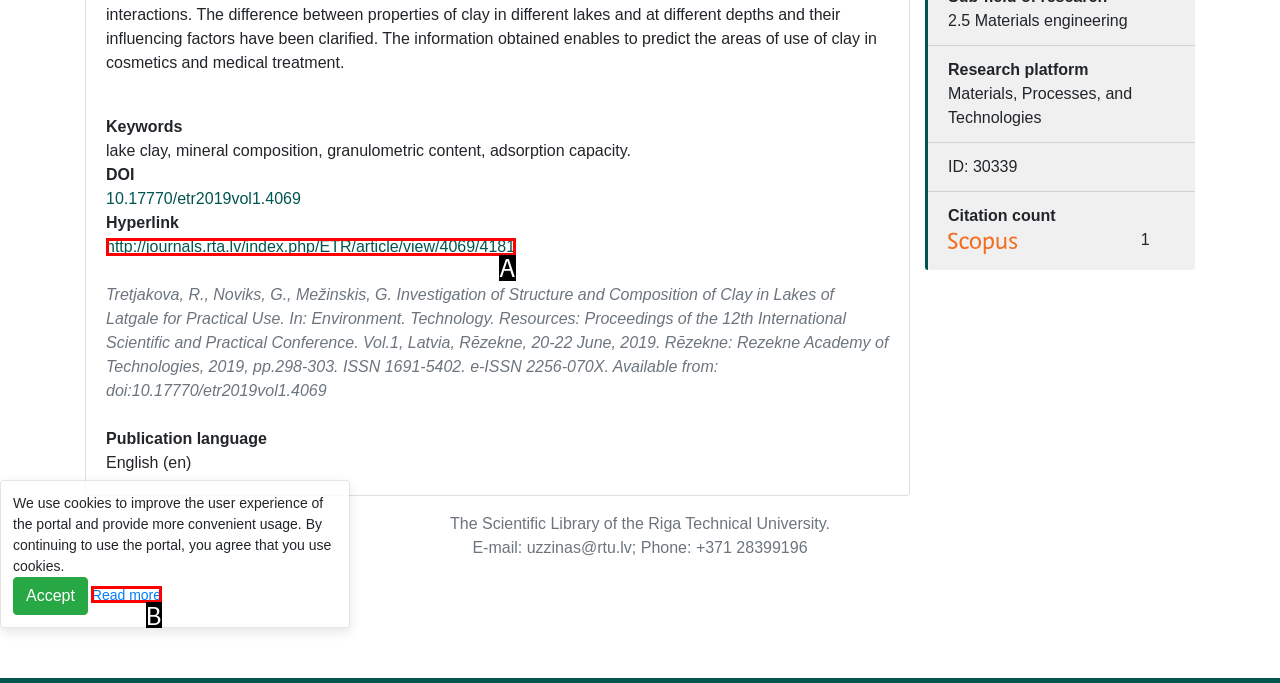Identify which HTML element aligns with the description: Read more
Answer using the letter of the correct choice from the options available.

B